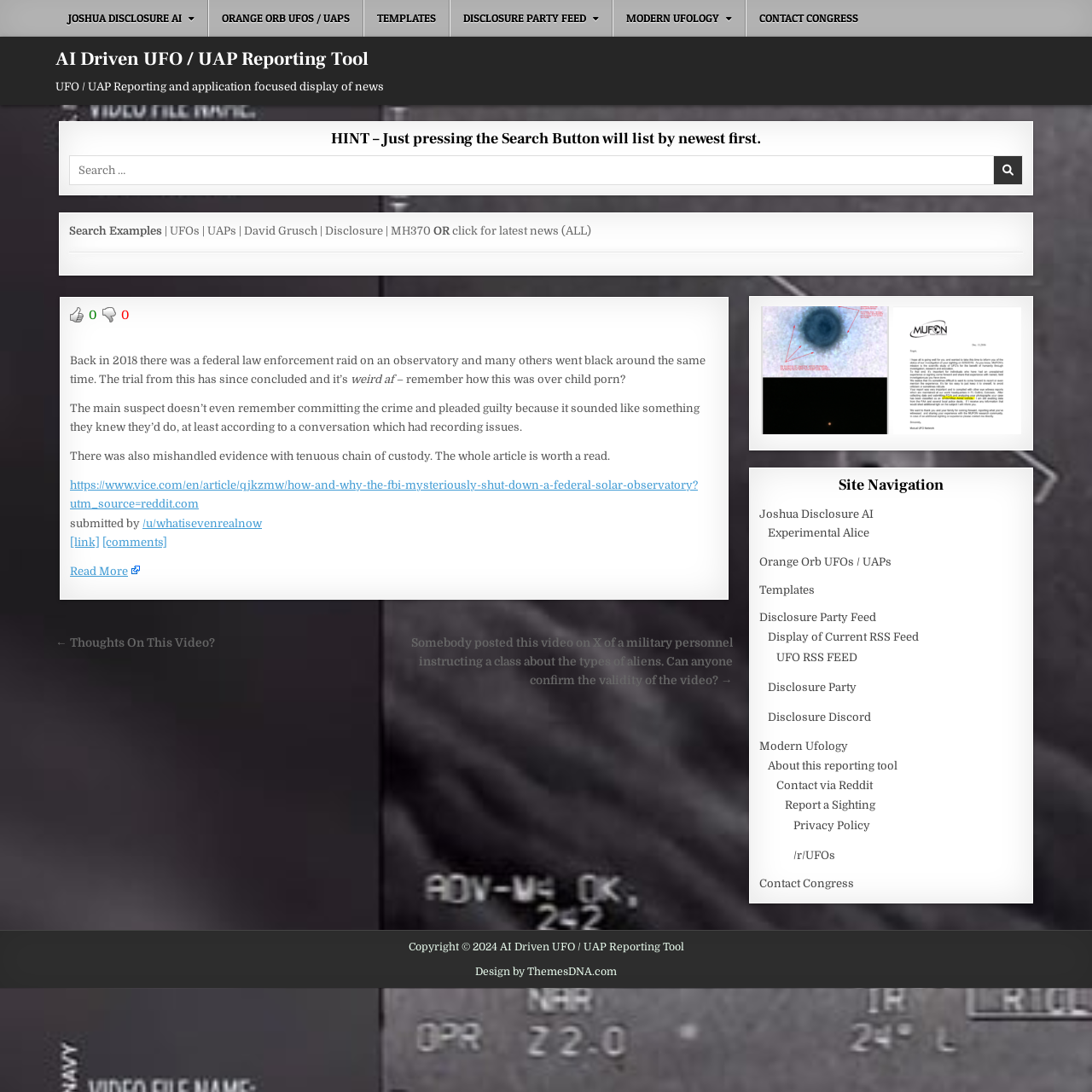From the image, can you give a detailed response to the question below:
What is the main topic of this webpage?

Based on the webpage content, especially the heading 'UFO / UAP Reporting and application focused display of news' and the links 'UFOs' and 'UAPs' in the search examples section, it can be inferred that the main topic of this webpage is related to UFO and UAP reporting.